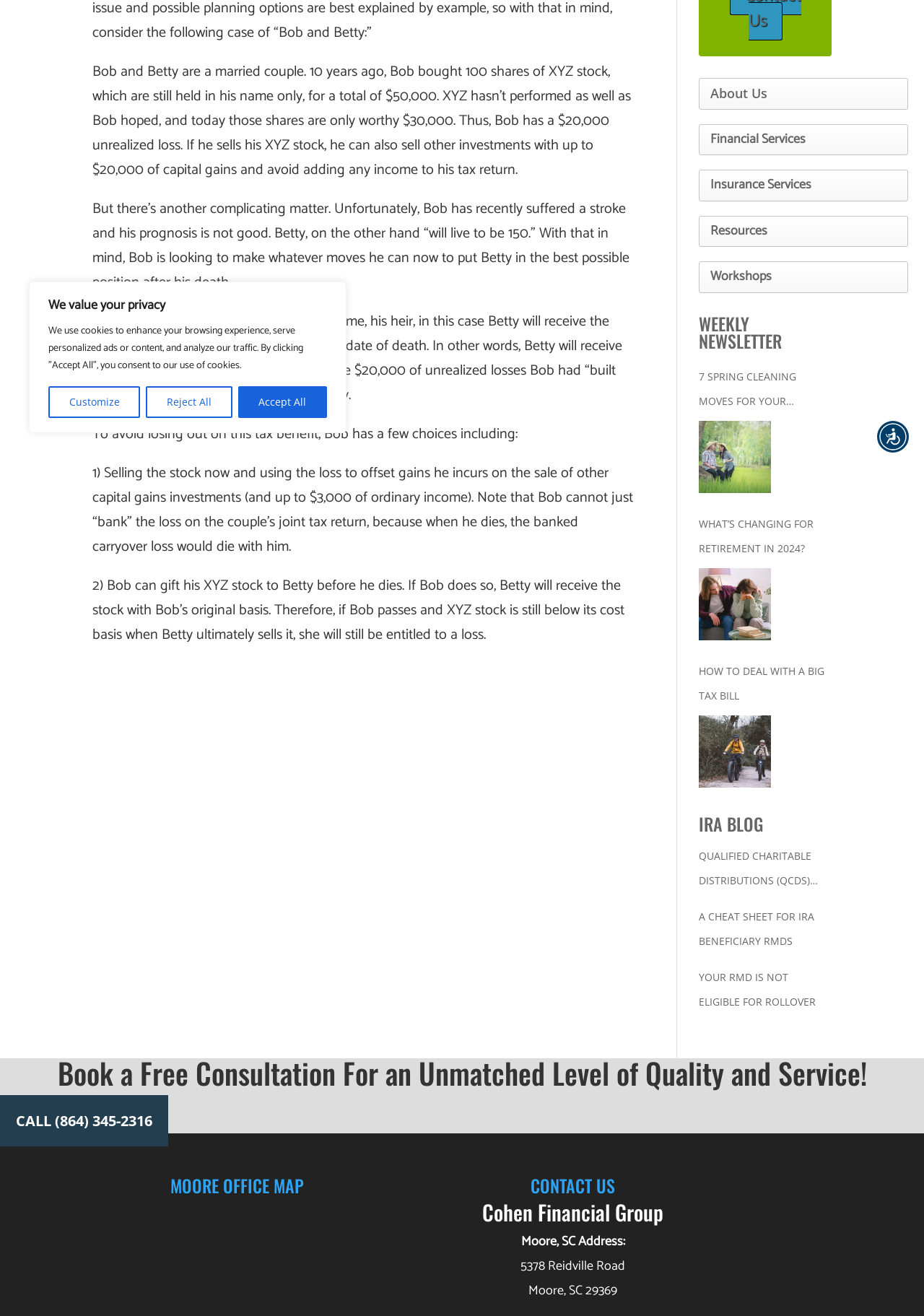Determine the bounding box for the UI element as described: "Call (864) 345-2316". The coordinates should be represented as four float numbers between 0 and 1, formatted as [left, top, right, bottom].

[0.0, 0.832, 0.182, 0.871]